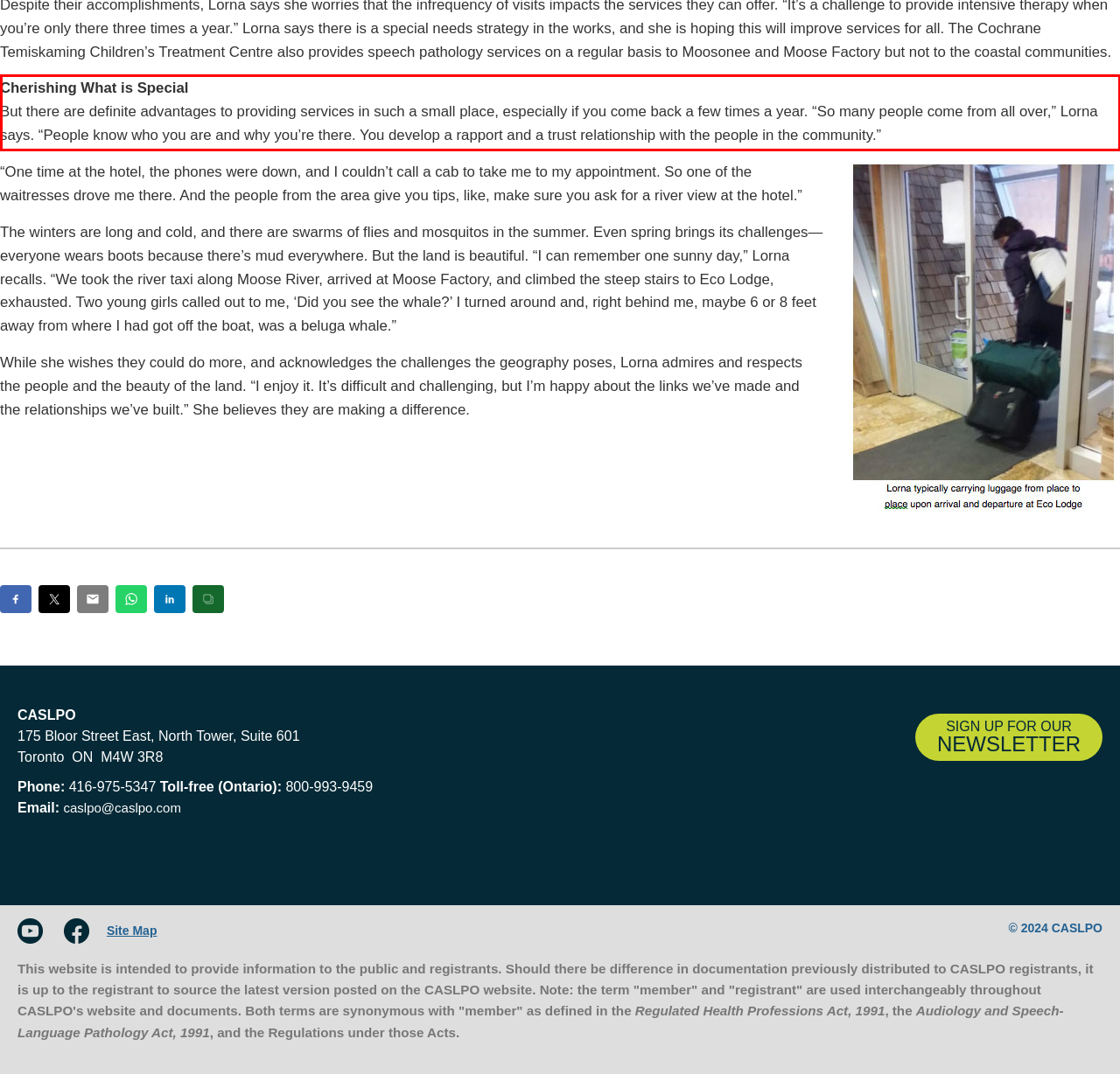Given a webpage screenshot, identify the text inside the red bounding box using OCR and extract it.

Cherishing What is Special But there are definite advantages to providing services in such a small place, especially if you come back a few times a year. “So many people come from all over,” Lorna says. “People know who you are and why you’re there. You develop a rapport and a trust relationship with the people in the community.”